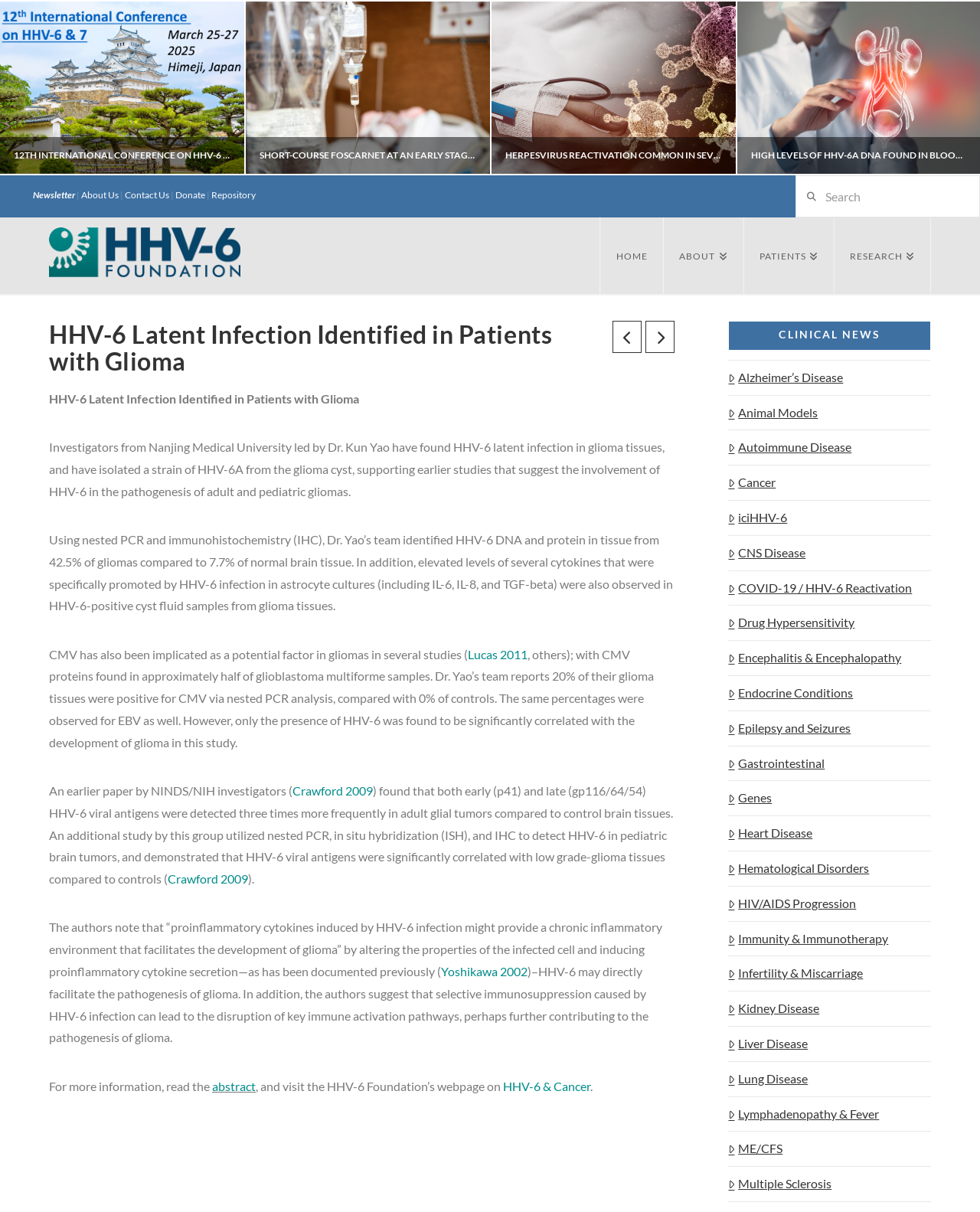Using the given description, provide the bounding box coordinates formatted as (top-left x, top-left y, bottom-right x, bottom-right y), with all values being floating point numbers between 0 and 1. Description: 4

None